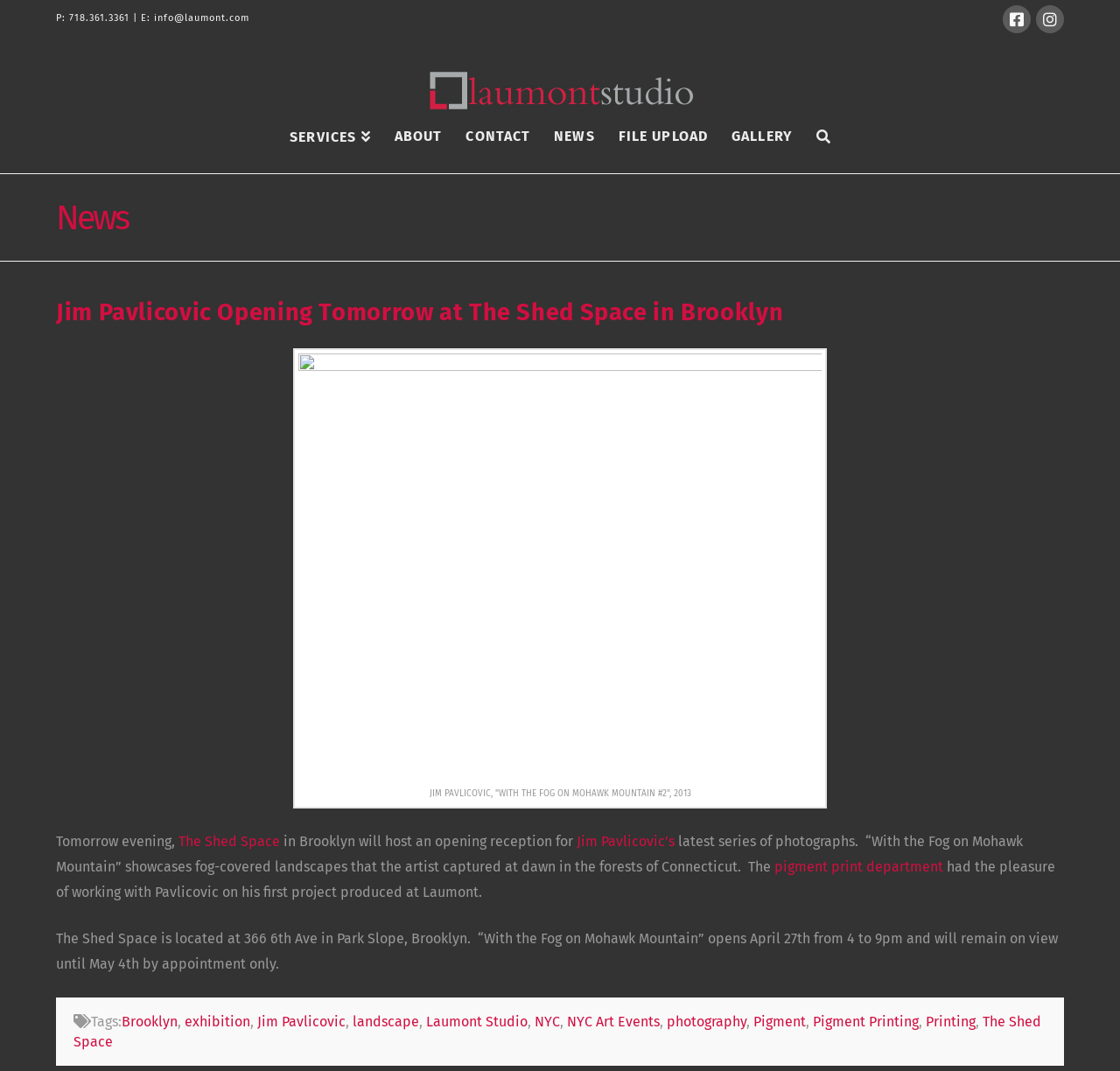Please respond to the question with a concise word or phrase:
What is the name of the series of photographs featured in the exhibition?

With the Fog on Mohawk Mountain